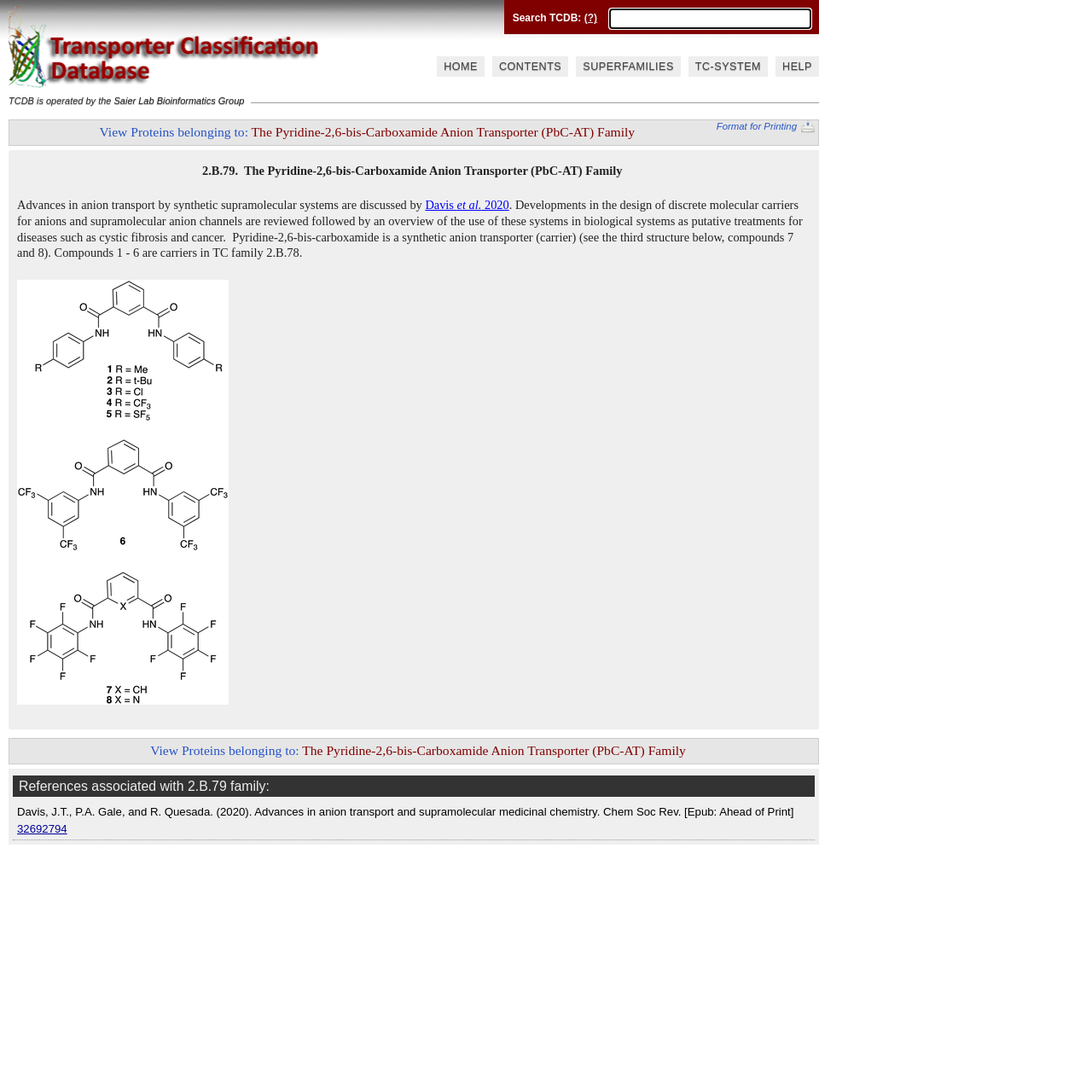Refer to the image and provide an in-depth answer to the question: 
What is the name of the family discussed in the webpage?

The answer can be found by looking at the text '2.B.79. The Pyridine-2,6-bis-Carboxamide Anion Transporter (PbC-AT) Family' which indicates that the webpage is discussing this specific family.